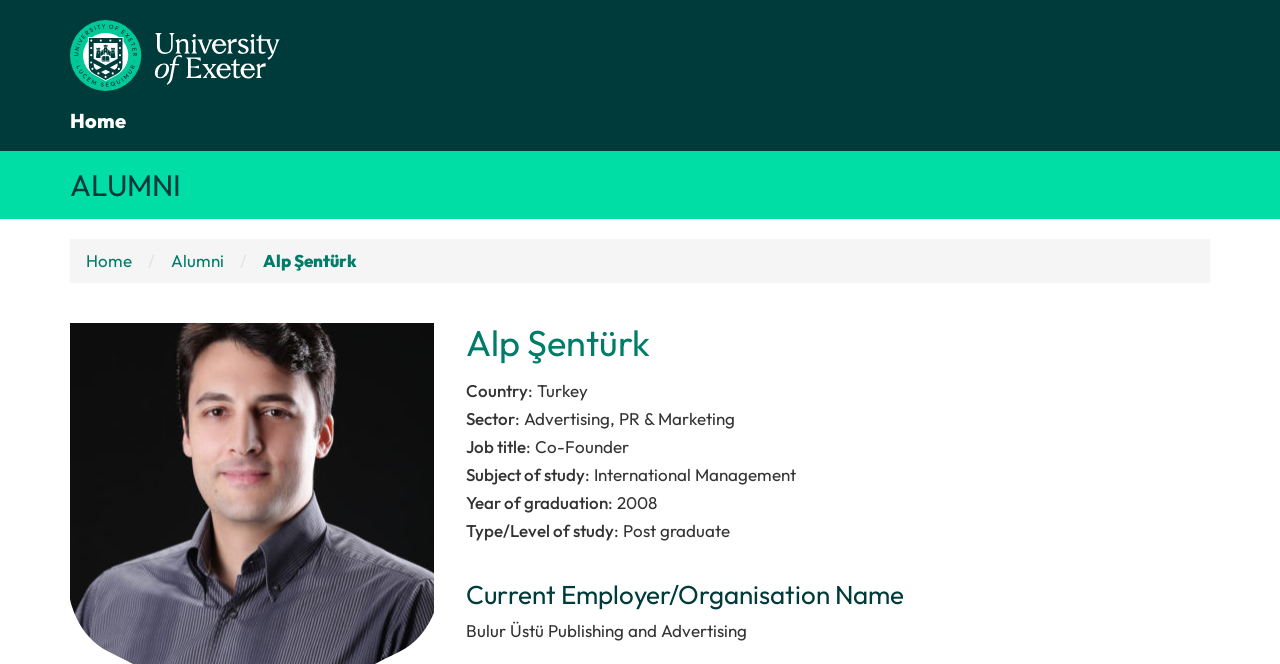Identify the bounding box coordinates for the UI element that matches this description: "Alp Şentürk".

[0.205, 0.377, 0.279, 0.409]